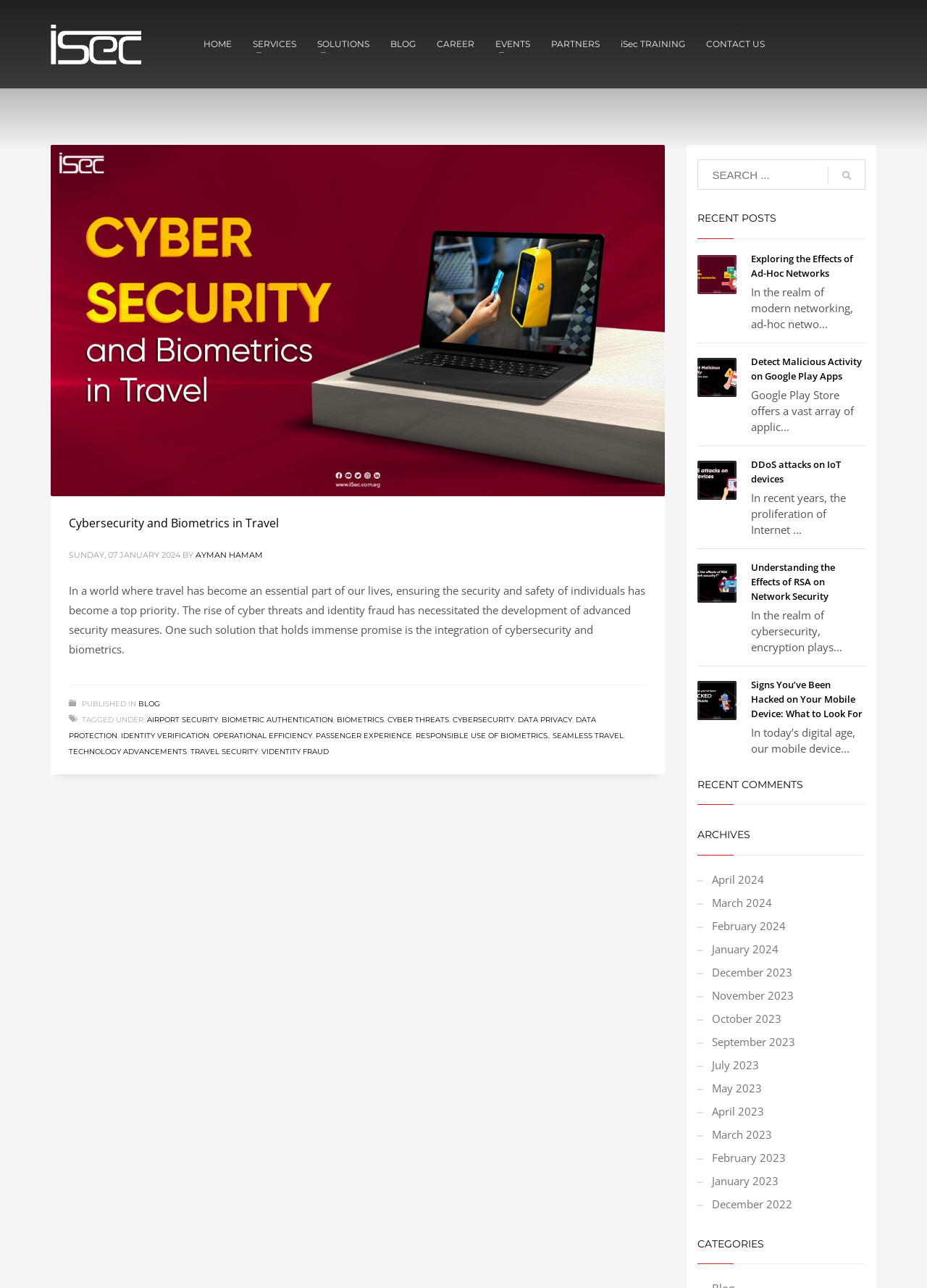Please identify the coordinates of the bounding box that should be clicked to fulfill this instruction: "go to BLOG".

[0.412, 0.027, 0.458, 0.042]